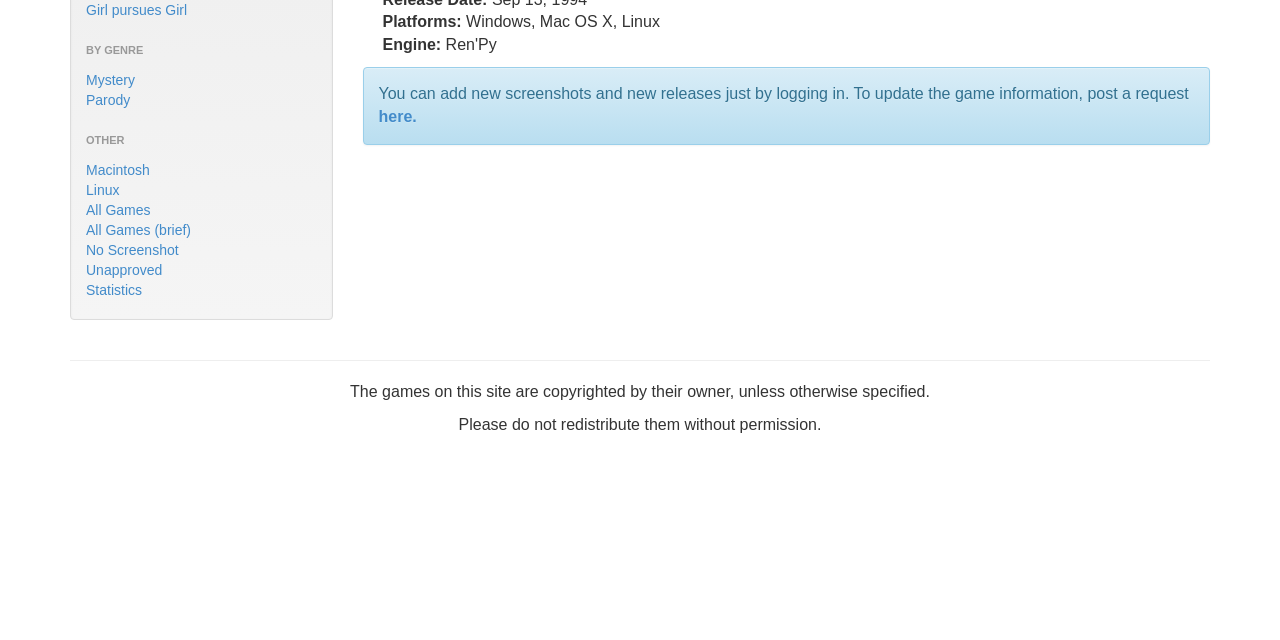Find the UI element described as: "Macintosh" and predict its bounding box coordinates. Ensure the coordinates are four float numbers between 0 and 1, [left, top, right, bottom].

[0.067, 0.253, 0.117, 0.278]